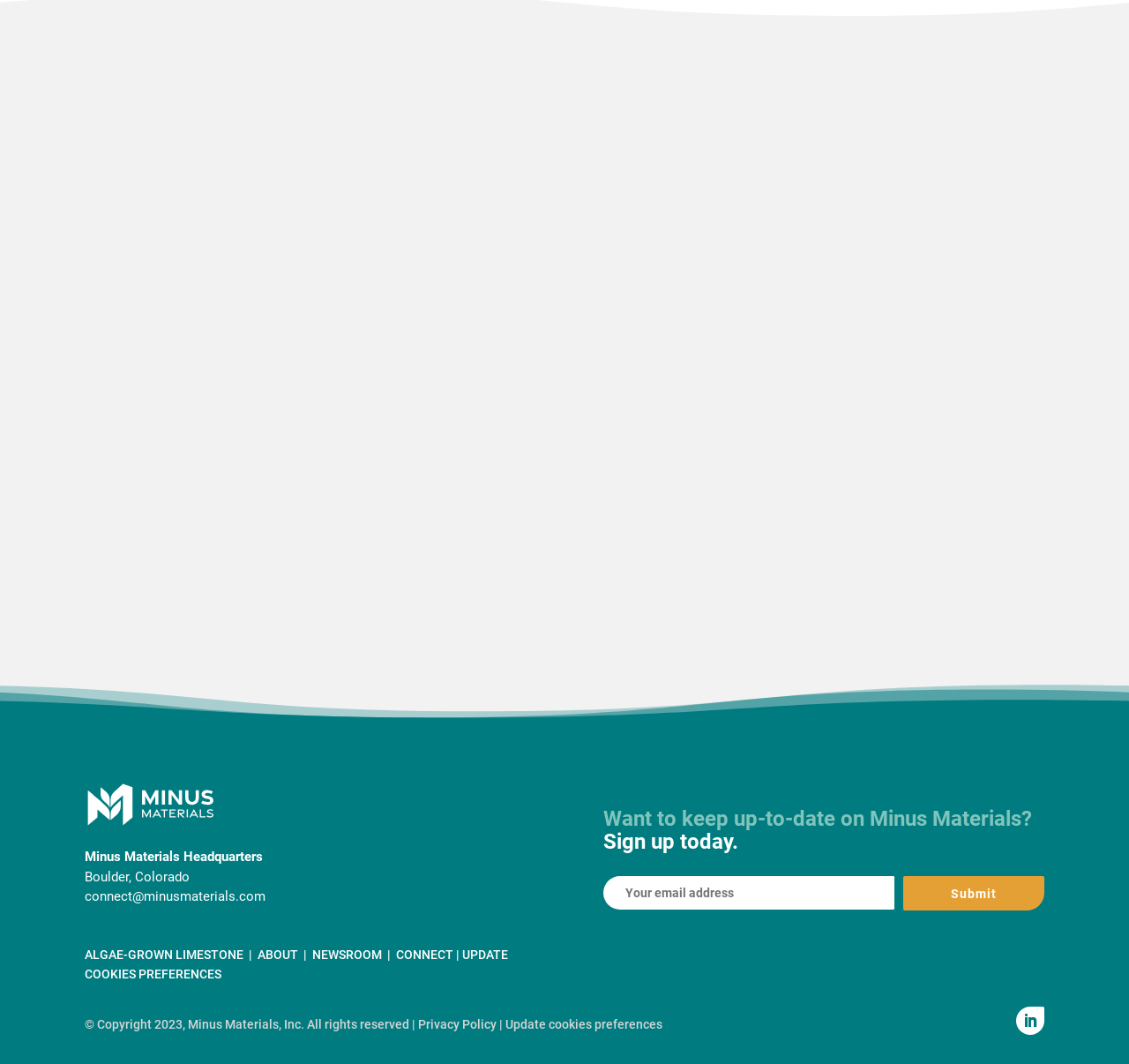Determine the bounding box coordinates of the element that should be clicked to execute the following command: "Sign up for updates".

[0.534, 0.823, 0.792, 0.855]